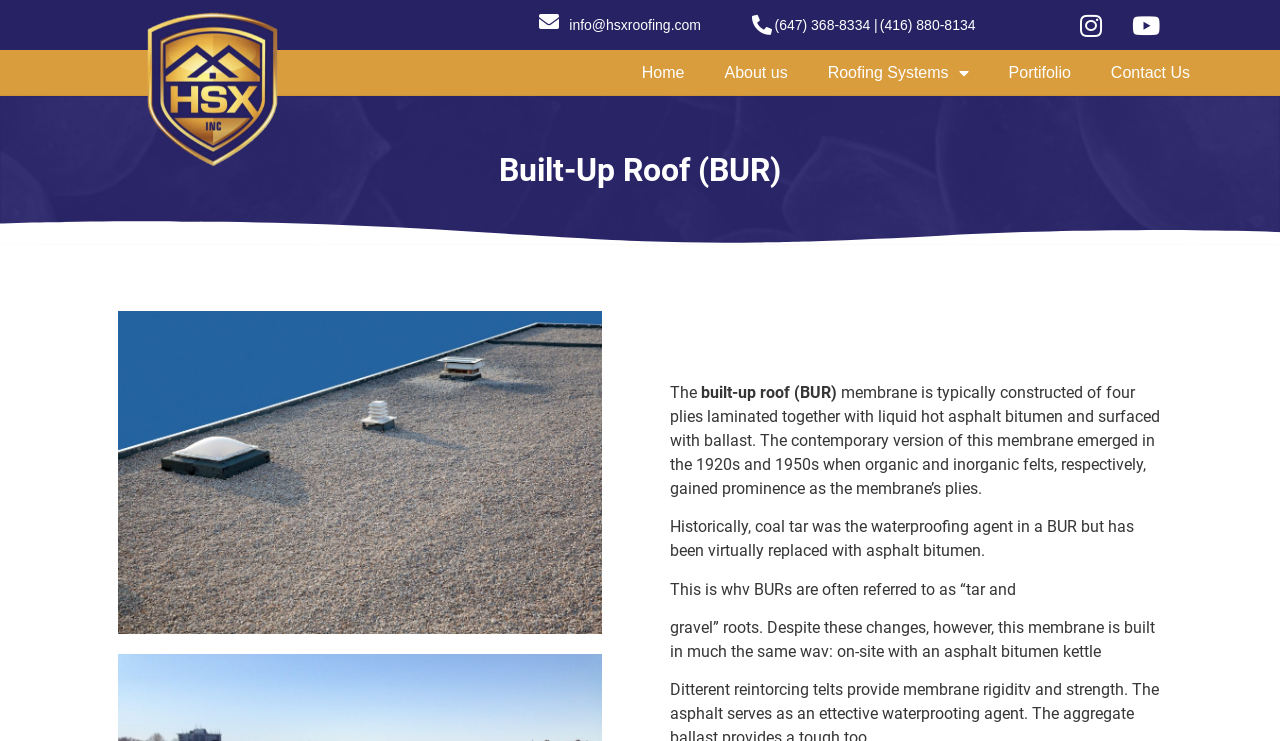Determine the bounding box coordinates of the element that should be clicked to execute the following command: "Click the 'Home' link".

[0.486, 0.067, 0.55, 0.13]